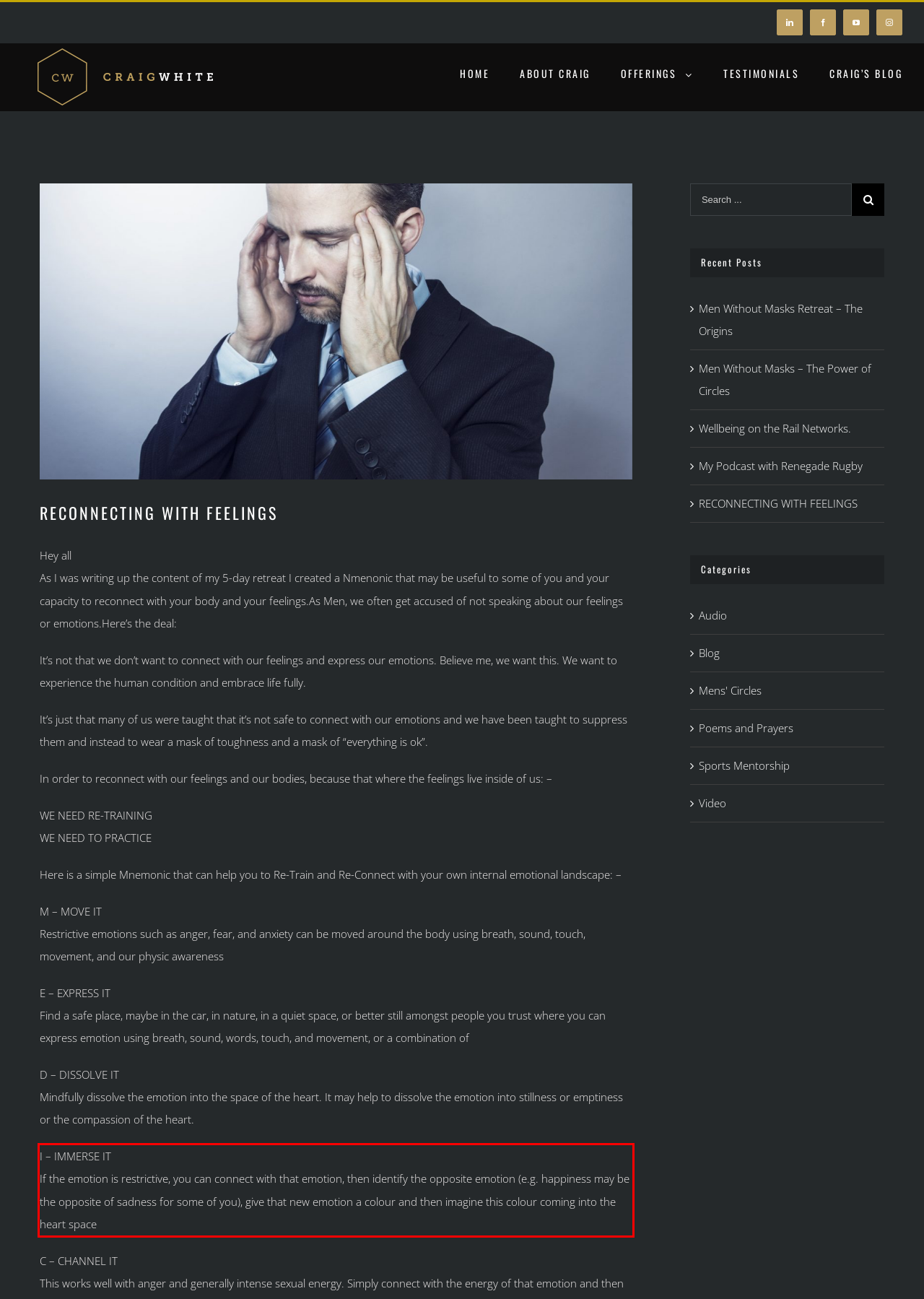You are looking at a screenshot of a webpage with a red rectangle bounding box. Use OCR to identify and extract the text content found inside this red bounding box.

I – IMMERSE IT If the emotion is restrictive, you can connect with that emotion, then identify the opposite emotion (e.g. happiness may be the opposite of sadness for some of you), give that new emotion a colour and then imagine this colour coming into the heart space